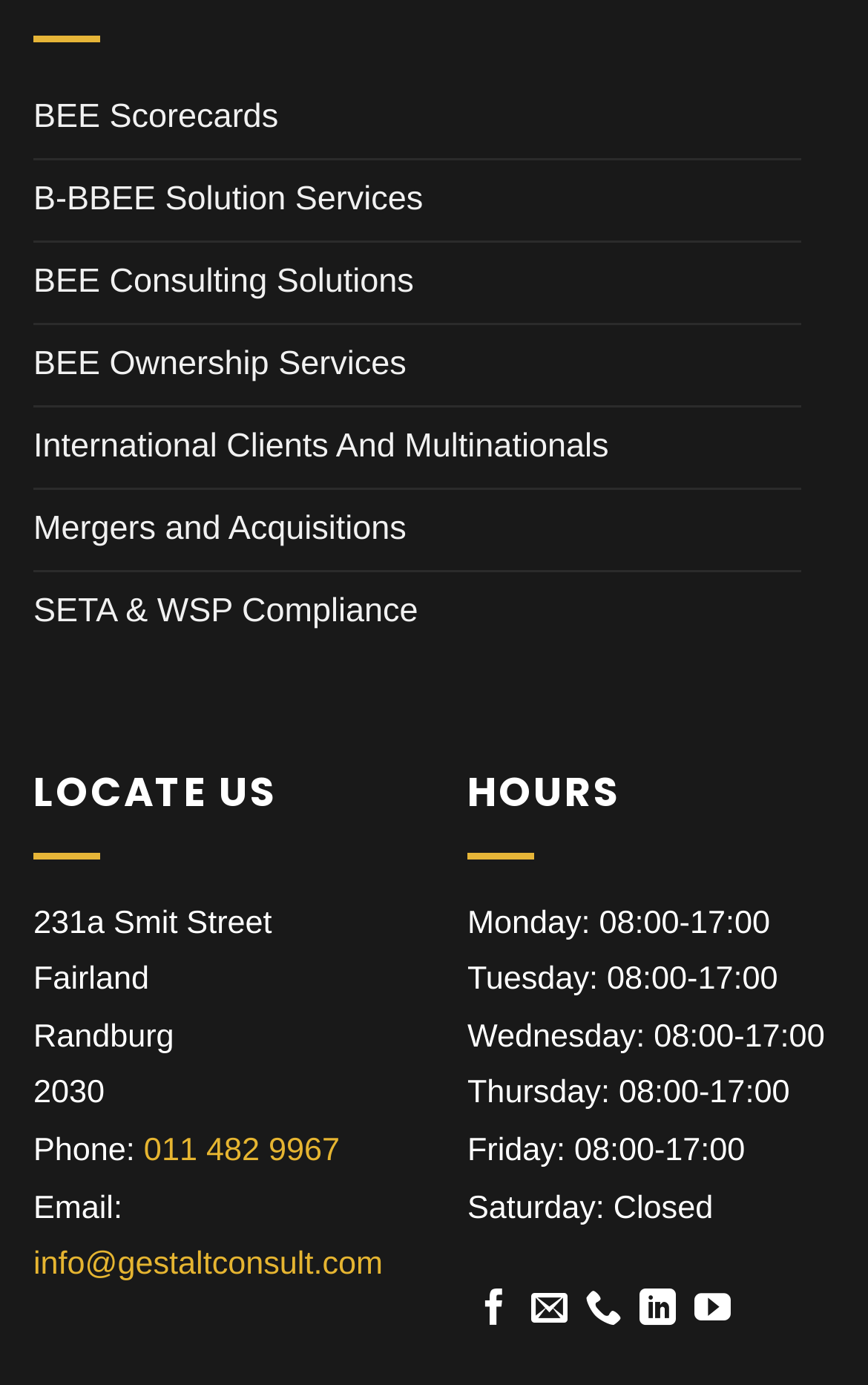Please provide a comprehensive answer to the question based on the screenshot: What are the office hours on Monday?

I found the office hours by looking at the static text elements under the 'HOURS' heading, which lists the hours for each day of the week. The hours for Monday are 08:00-17:00.